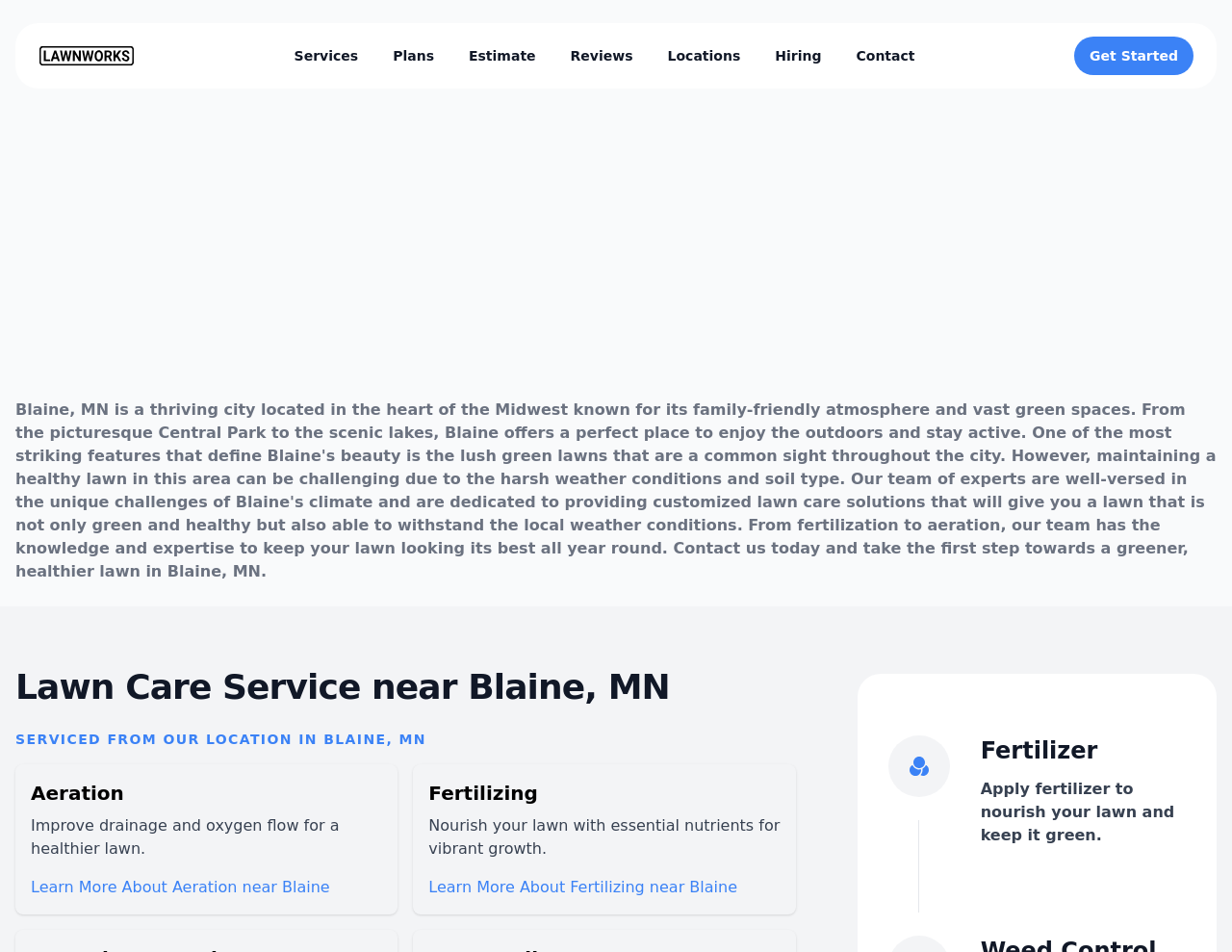Find and provide the bounding box coordinates for the UI element described with: "Get Started".

[0.872, 0.038, 0.969, 0.079]